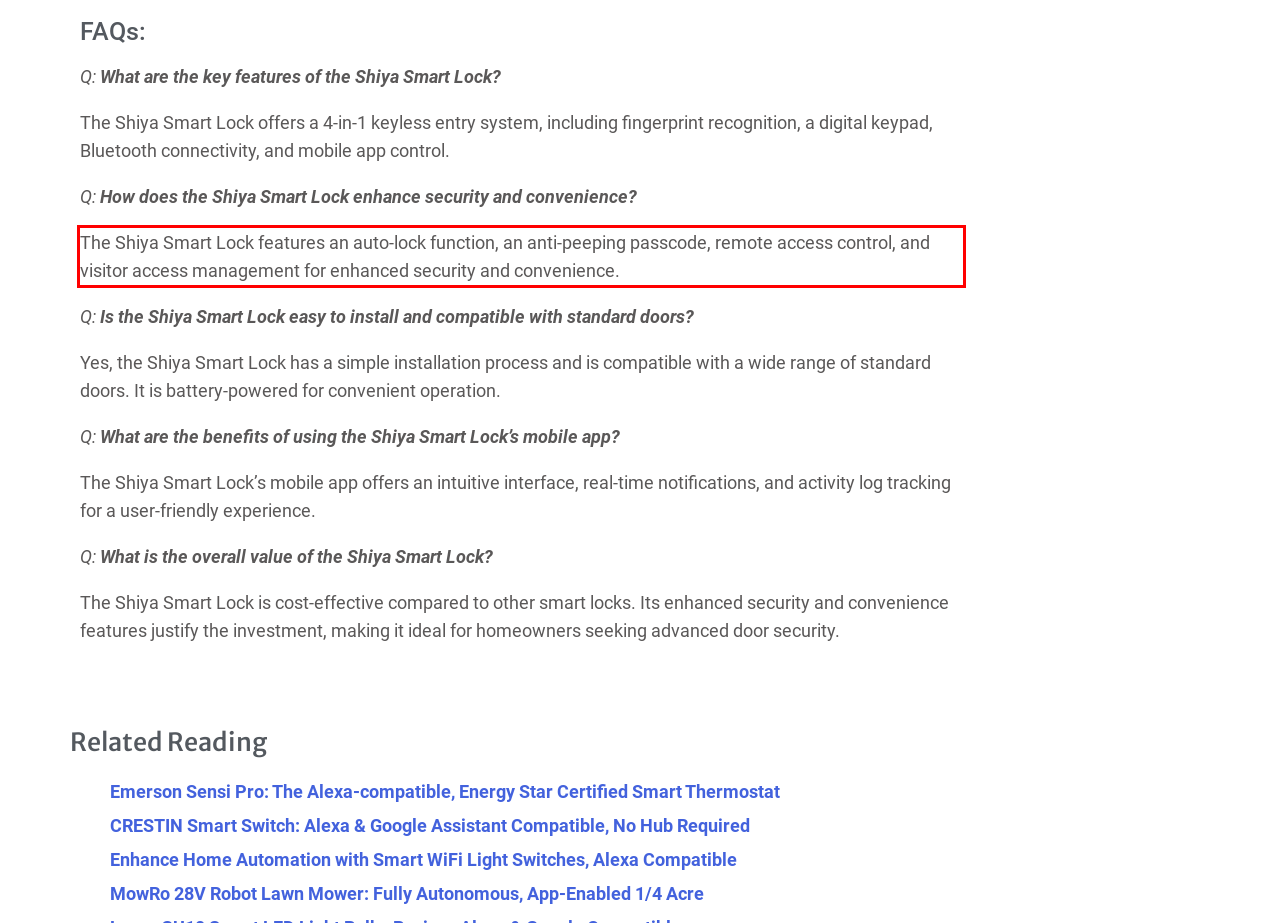In the screenshot of the webpage, find the red bounding box and perform OCR to obtain the text content restricted within this red bounding box.

The Shiya Smart Lock features an auto-lock function, an anti-peeping passcode, remote access control, and visitor access management for enhanced security and convenience.